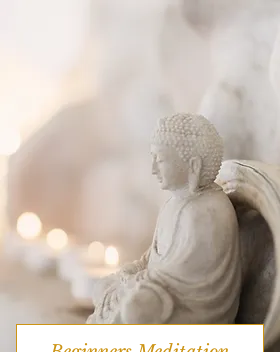What is the purpose of the text 'Beginners Meditation'?
Use the information from the screenshot to give a comprehensive response to the question.

The text 'Beginners Meditation' is displayed elegantly below the image, suggesting that it is an entry point for those new to meditation. This implies that the purpose of the text is to invite and welcome beginners to explore the practice of meditation.